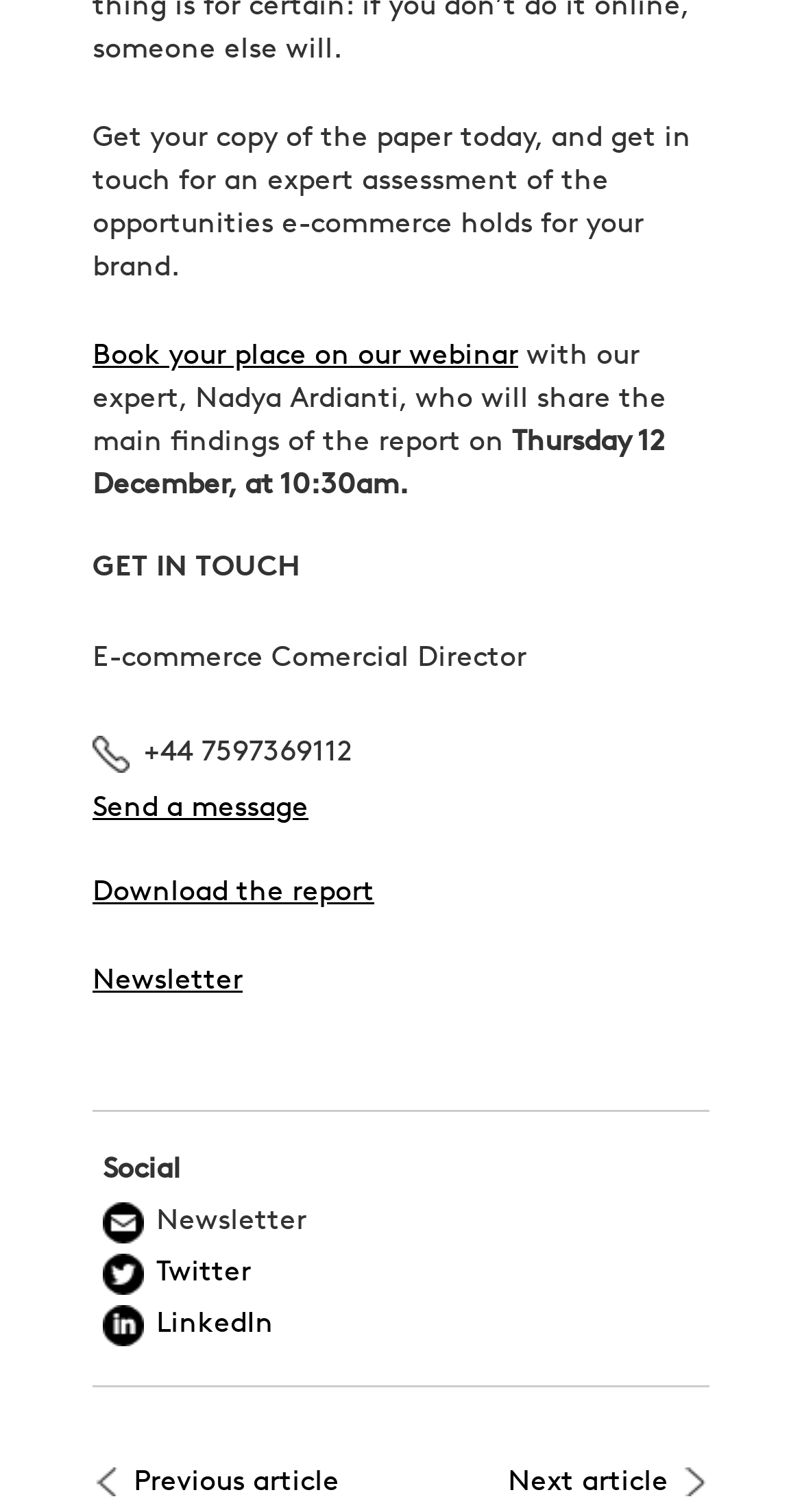Refer to the screenshot and answer the following question in detail:
What social media platforms are available?

The 'Social' text is followed by links to 'Twitter' and 'LinkedIn', indicating that these are the social media platforms available.